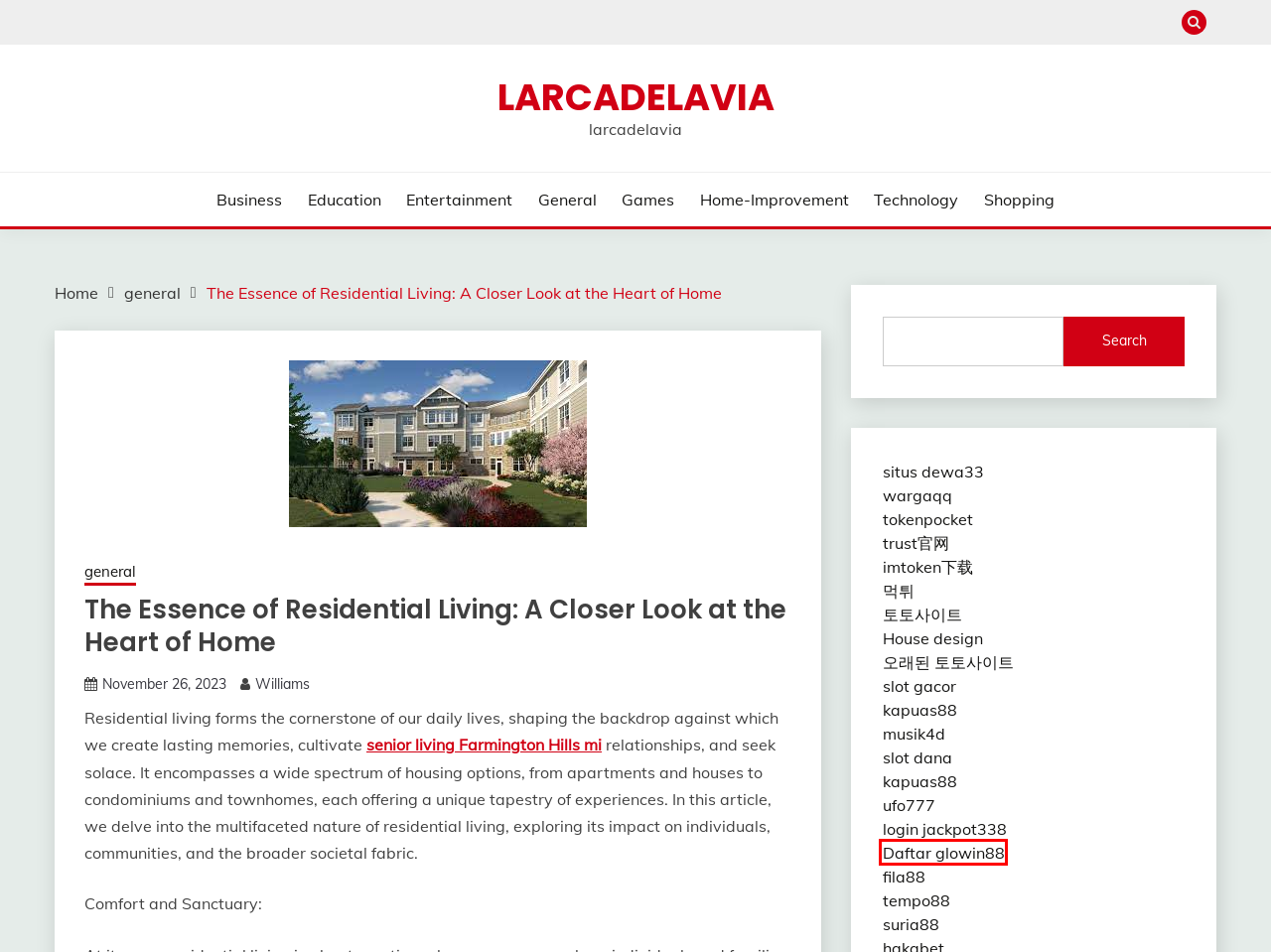Using the screenshot of a webpage with a red bounding box, pick the webpage description that most accurately represents the new webpage after the element inside the red box is clicked. Here are the candidates:
A. entertainment Archives - larcadelavia
B. home-improvement Archives - larcadelavia
C. MUSIK4D | Situs Slot Online Paling Gacor No #1
D. larcadelavia - larcadelavia
E. technology Archives - larcadelavia
F. general Archives - larcadelavia
G. GLOWIN88 : Situs Slot Online Pilihan Nomor 1 Indonesia
H. แบบบ้าน แสดงองค์ประกอบของโครงสร้างและตำแหน่งต่างๆ

G